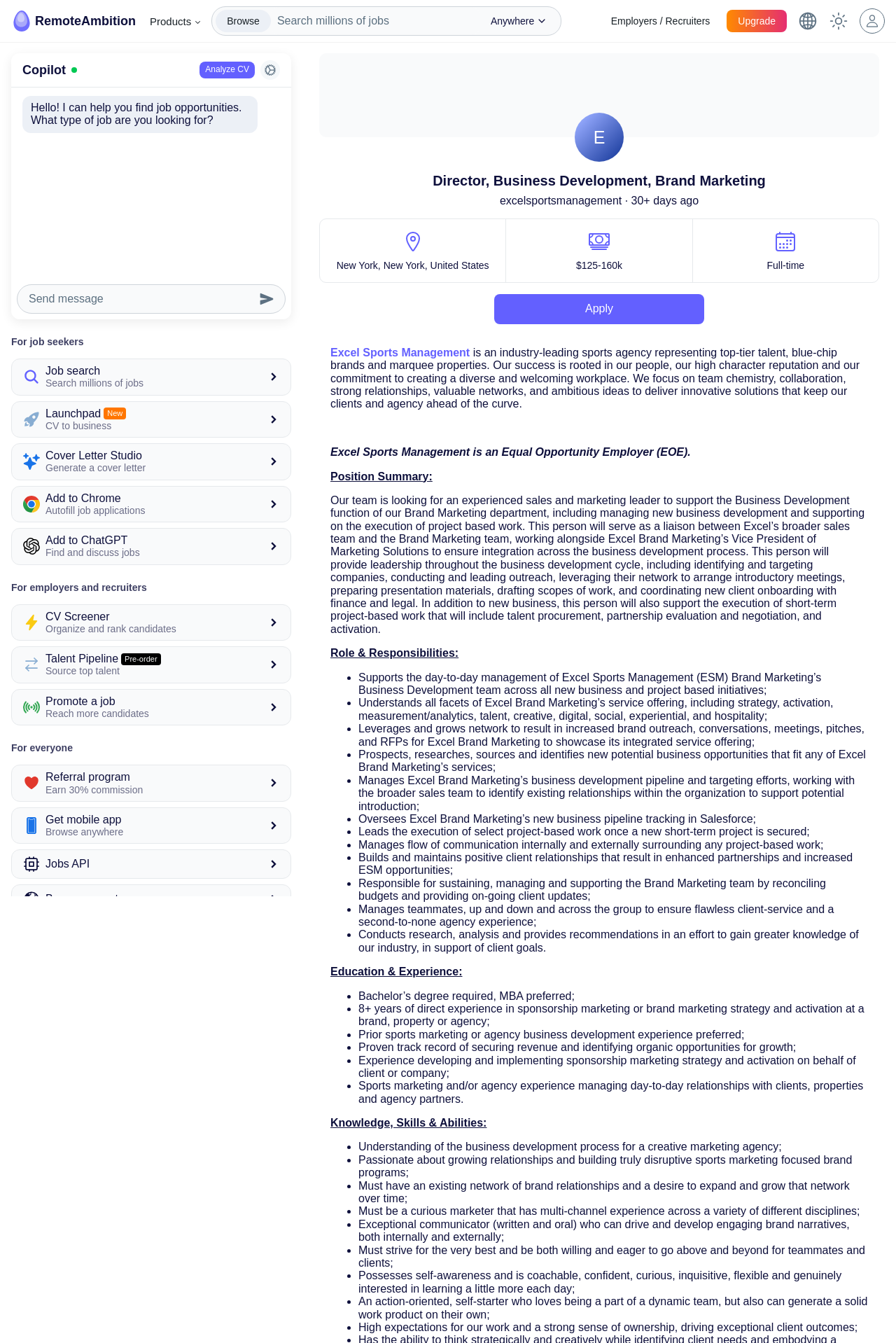What is the location of the job?
From the screenshot, supply a one-word or short-phrase answer.

New York, New York, United States